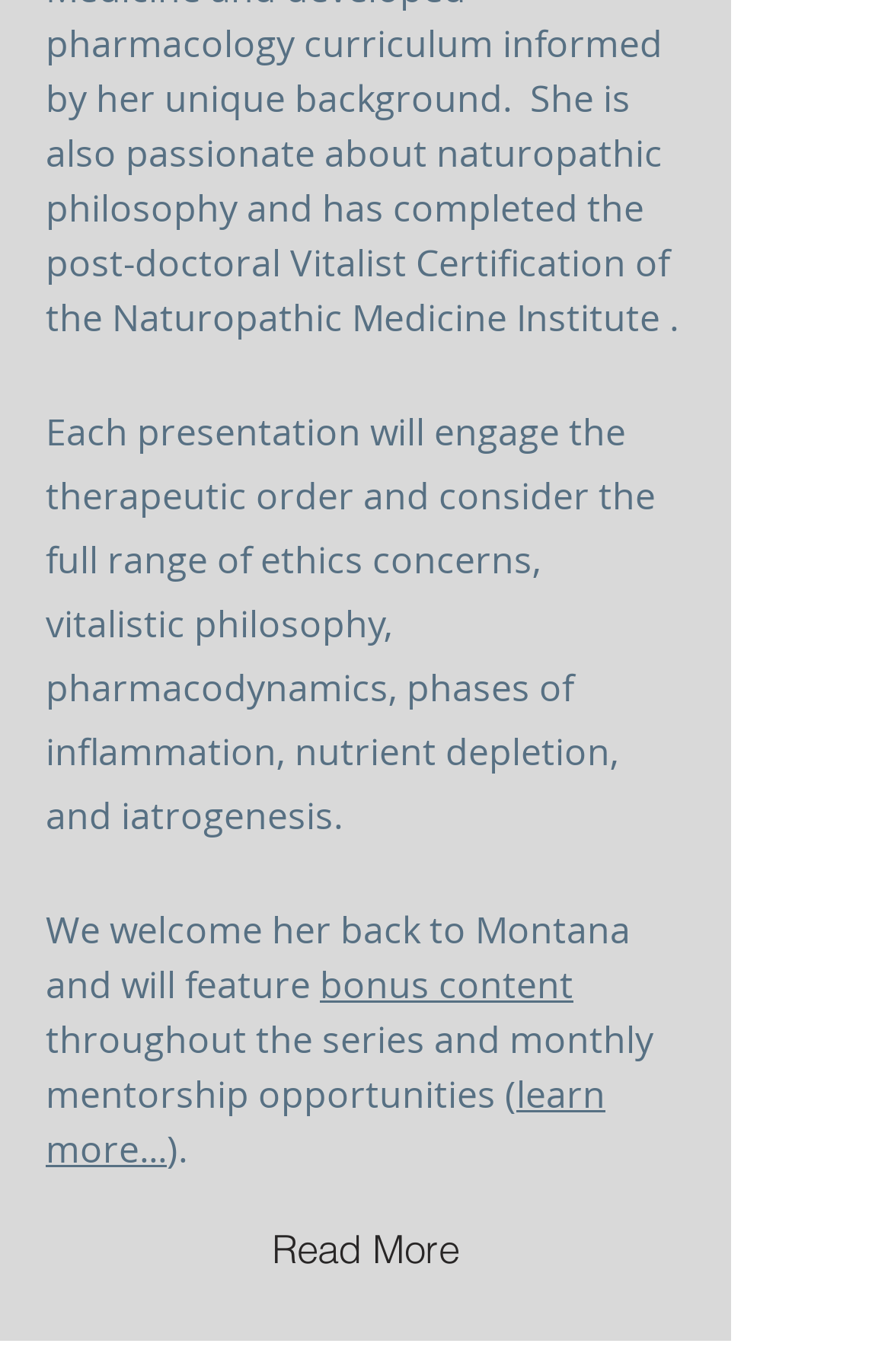Locate and provide the bounding box coordinates for the HTML element that matches this description: "Full Novels".

None